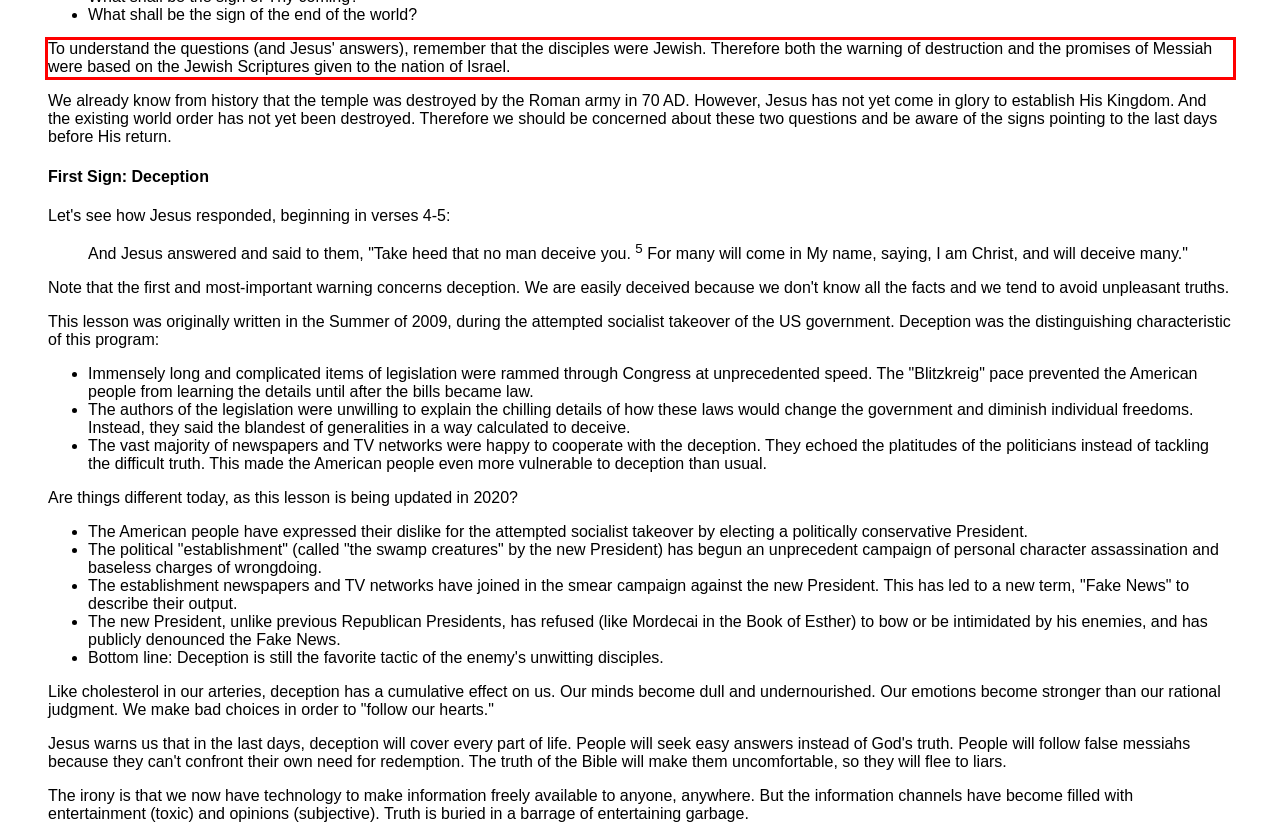You are provided with a screenshot of a webpage containing a red bounding box. Please extract the text enclosed by this red bounding box.

To understand the questions (and Jesus' answers), remember that the disciples were Jewish. Therefore both the warning of destruction and the promises of Messiah were based on the Jewish Scriptures given to the nation of Israel.